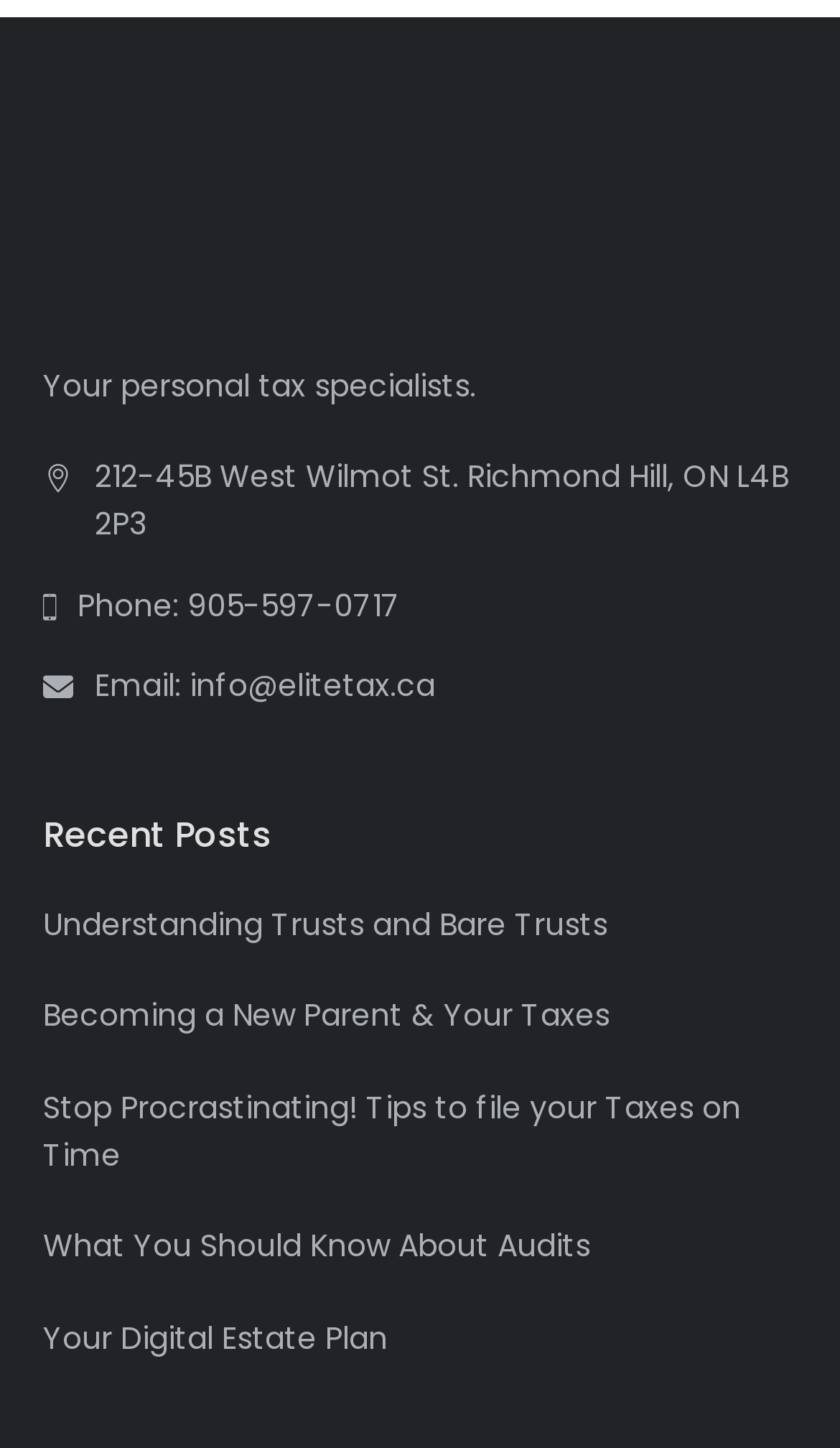Please predict the bounding box coordinates of the element's region where a click is necessary to complete the following instruction: "Send an email". The coordinates should be represented by four float numbers between 0 and 1, i.e., [left, top, right, bottom].

[0.051, 0.457, 0.949, 0.49]